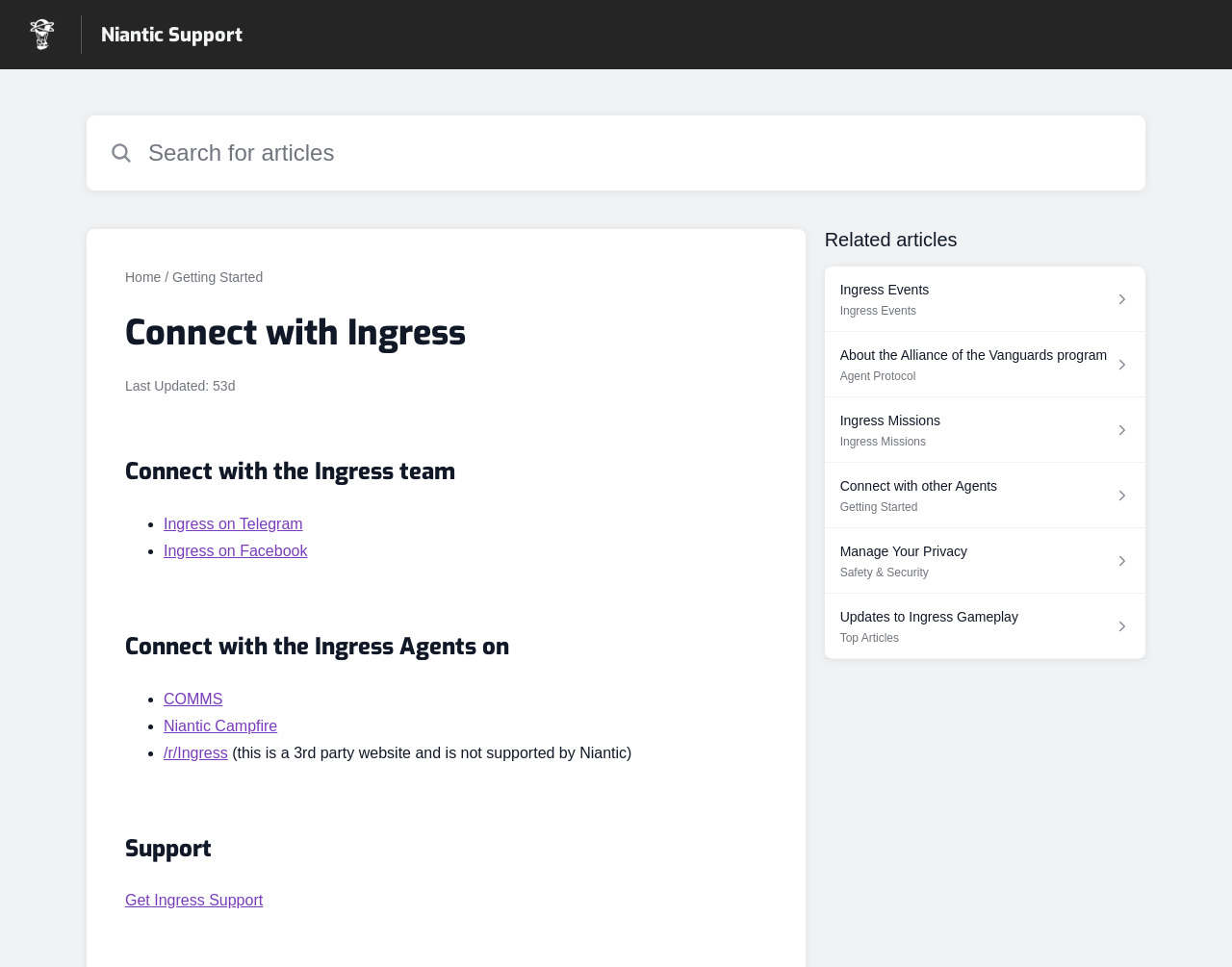Locate the bounding box coordinates of the element to click to perform the following action: 'View Ingress Events'. The coordinates should be given as four float values between 0 and 1, in the form of [left, top, right, bottom].

[0.669, 0.276, 0.93, 0.343]